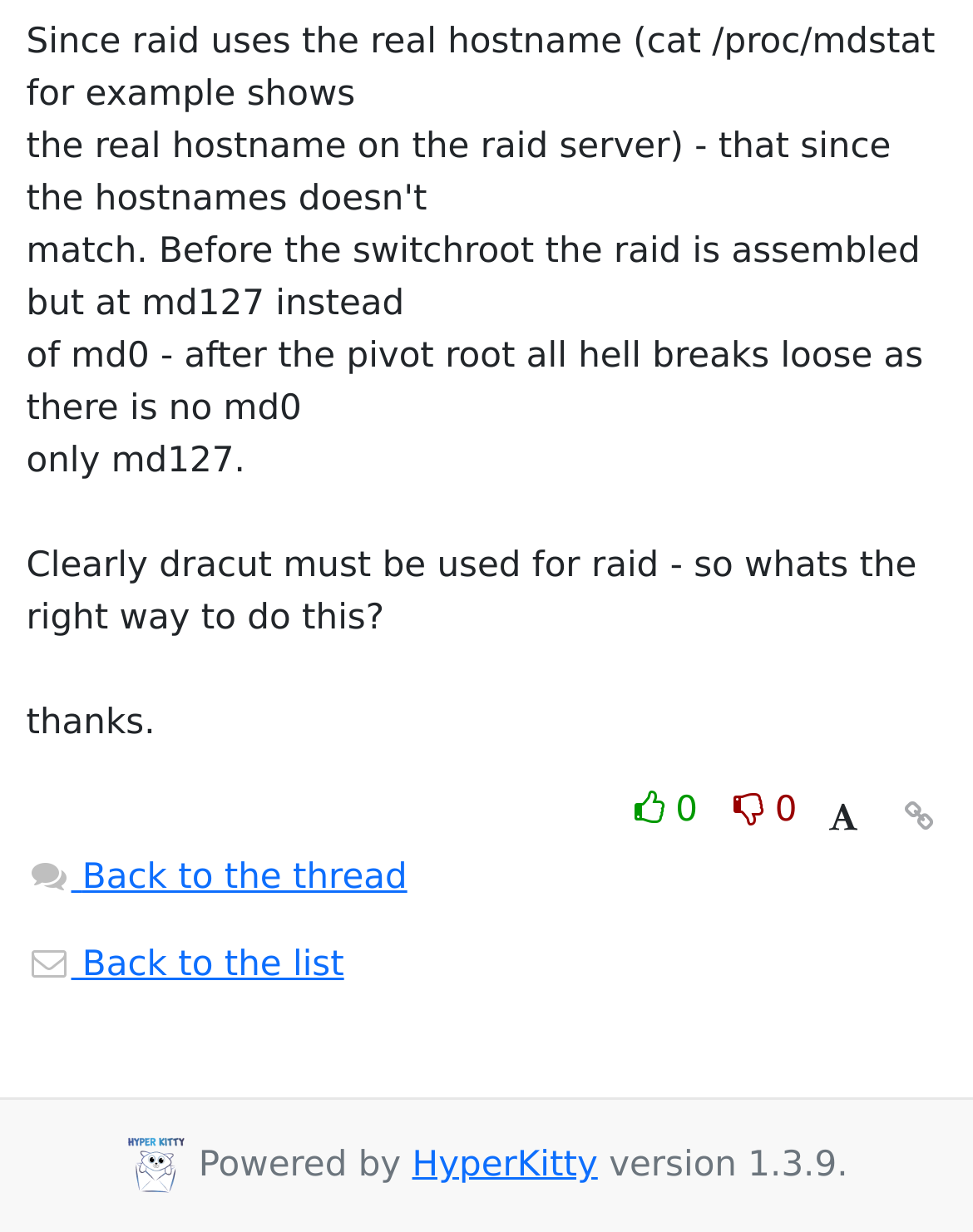Please determine the bounding box of the UI element that matches this description: Back to the list. The coordinates should be given as (top-left x, top-left y, bottom-right x, bottom-right y), with all values between 0 and 1.

[0.027, 0.767, 0.354, 0.8]